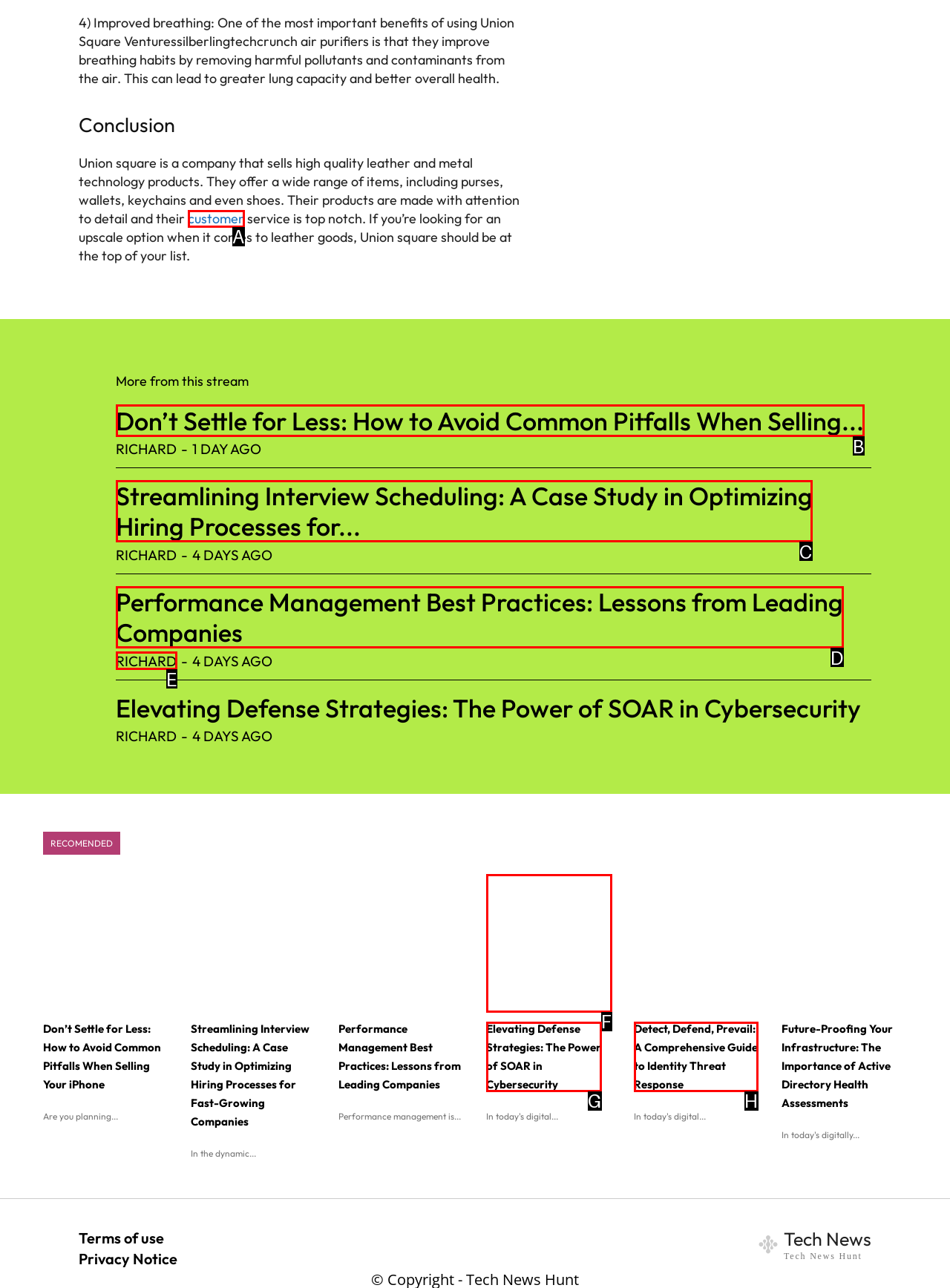Select the HTML element that needs to be clicked to perform the task: Explore the article about streamlining interview scheduling. Reply with the letter of the chosen option.

C